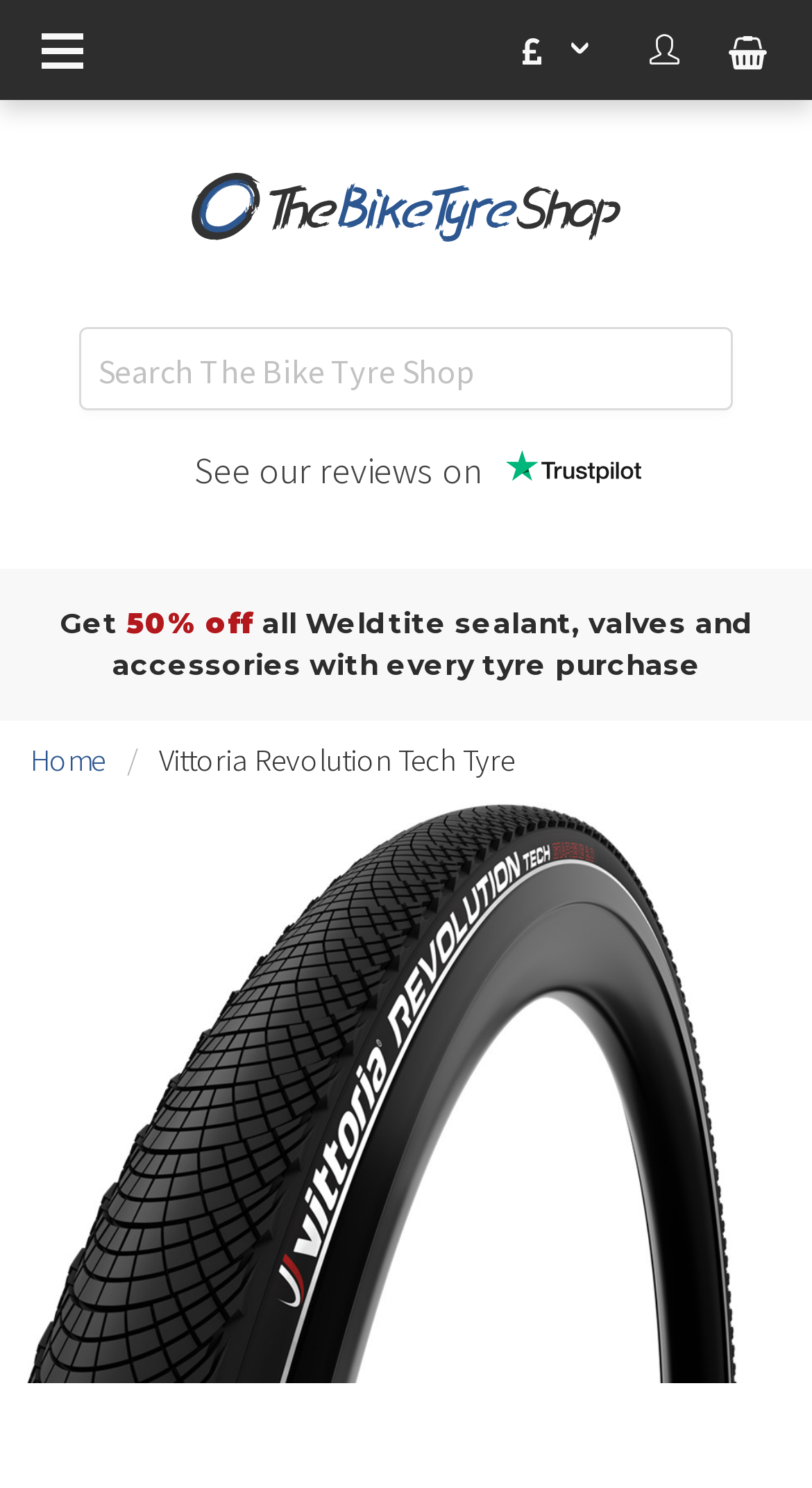Is there a search function?
Please ensure your answer to the question is detailed and covers all necessary aspects.

I found a textbox element with the placeholder text 'Search The Bike Tyre Shop', which suggests that the website has a search function that allows users to search for products or content.